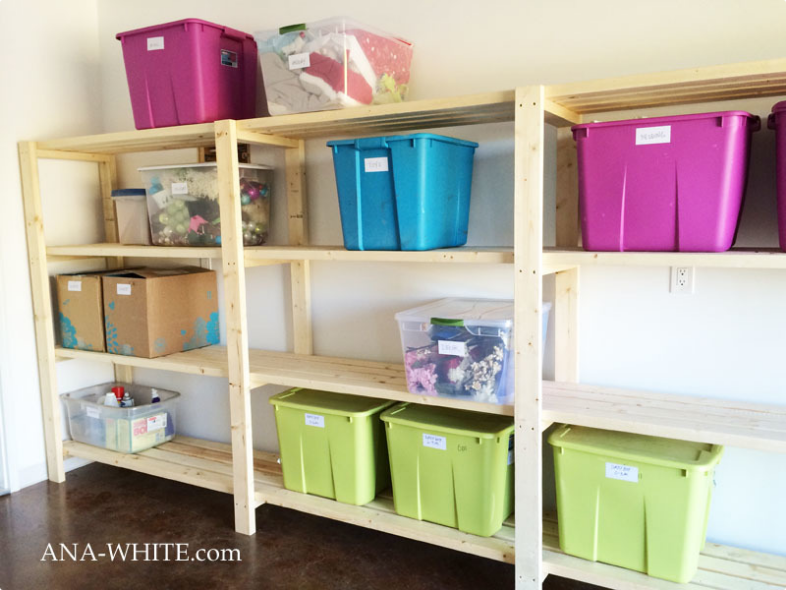Provide a comprehensive description of the image.

The image showcases a well-organized shelving unit featuring a variety of colorful storage bins. The wooden shelves are constructed simply but effectively, supporting several bins filled with assorted items. The upper shelf holds a mix of vibrant containers: a deep pink bin, a bright blue bin, and a green bin. Each is labeled for easy identification, suggesting a systematized approach to storage.

Below, the middle shelf displays a combination of smaller boxes, including a cardboard container adorned with blue designs and a clear plastic box filled with decorative items, likely for crafts or seasonal decor. The lower shelf hosts two green bins, adding a pop of color and efficiency in organizing. This setup not only maximizes space but also promotes neatness, making it an ideal solution for those looking to declutter. 

This visual exemplifies key techniques for optimal storage solutions, as illustrated in the article titled "Key Techniques The Professional's Use For Storage Shelves," emphasizing the importance of organization in any space.